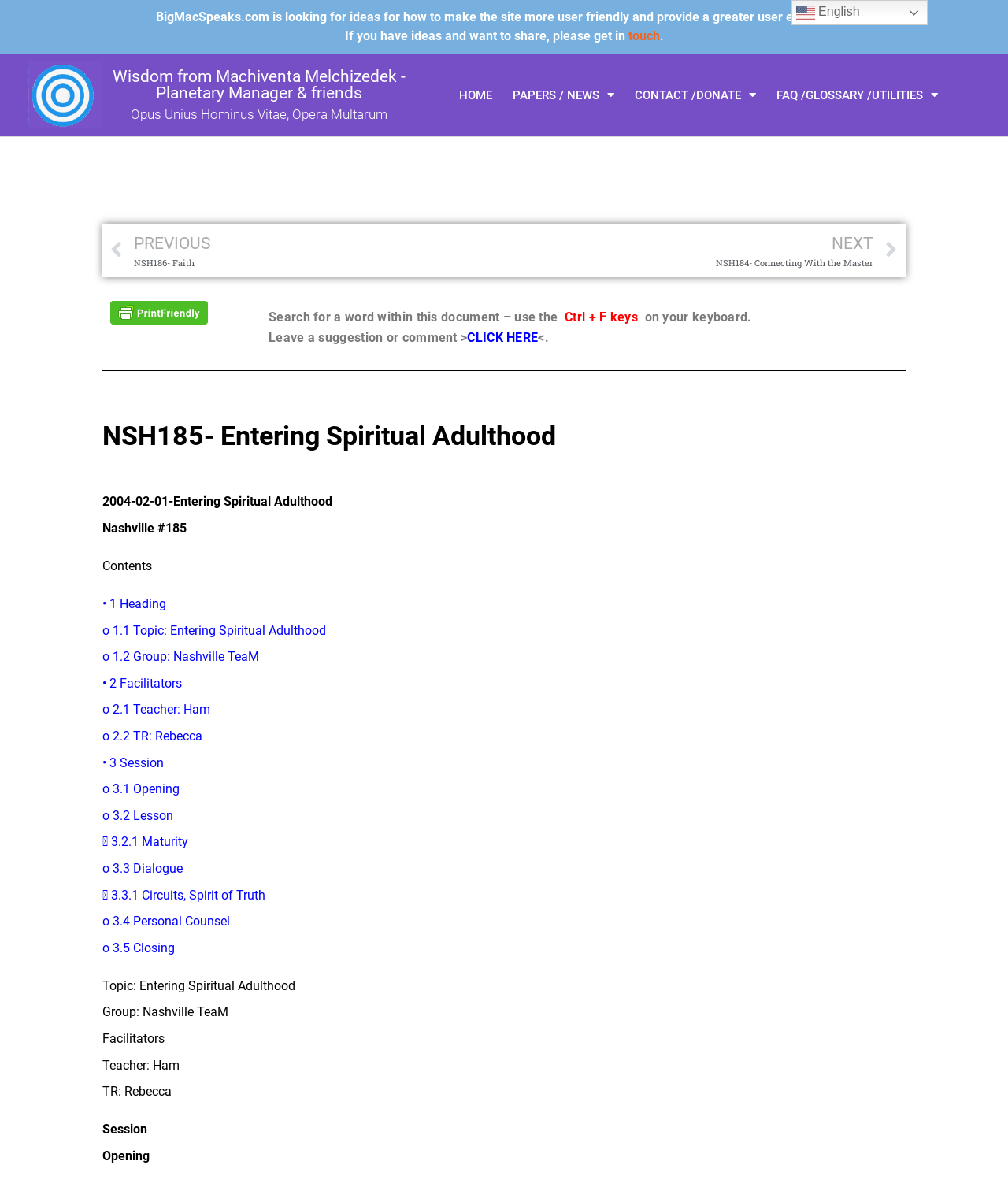Who is the teacher of the Nashville TeaM?
Answer with a single word or short phrase according to what you see in the image.

Ham